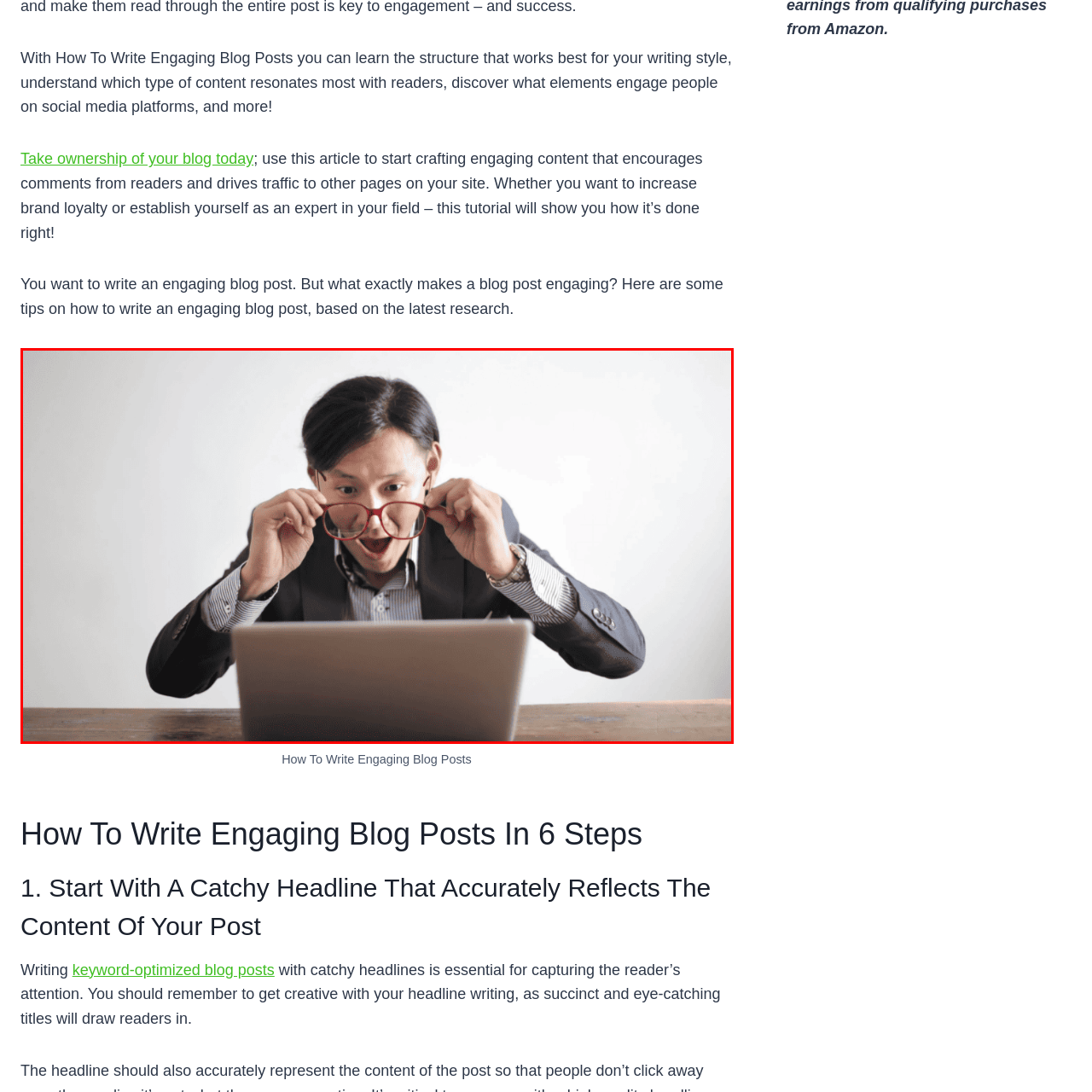Pay special attention to the segment of the image inside the red box and offer a detailed answer to the question that follows, based on what you see: What is the expression on the young man's face?

The young man's facial expression conveys a sense of surprise or excitement, as he has raised his glasses in a gesture indicative of keen interest or revelation, suggesting that he has just encountered something intriguing on the laptop screen.